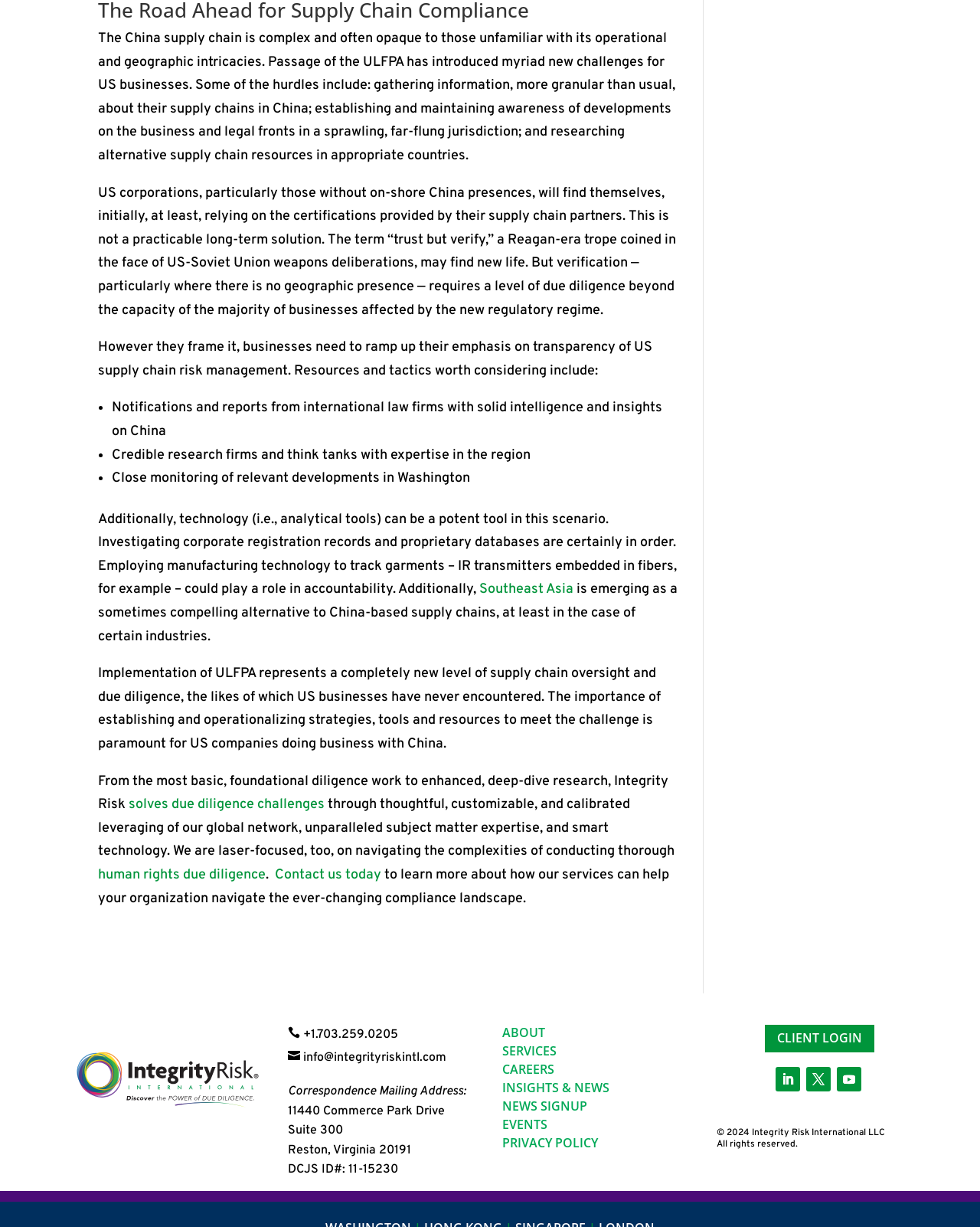Determine the bounding box coordinates of the target area to click to execute the following instruction: "Log in to the client portal."

[0.779, 0.834, 0.893, 0.859]